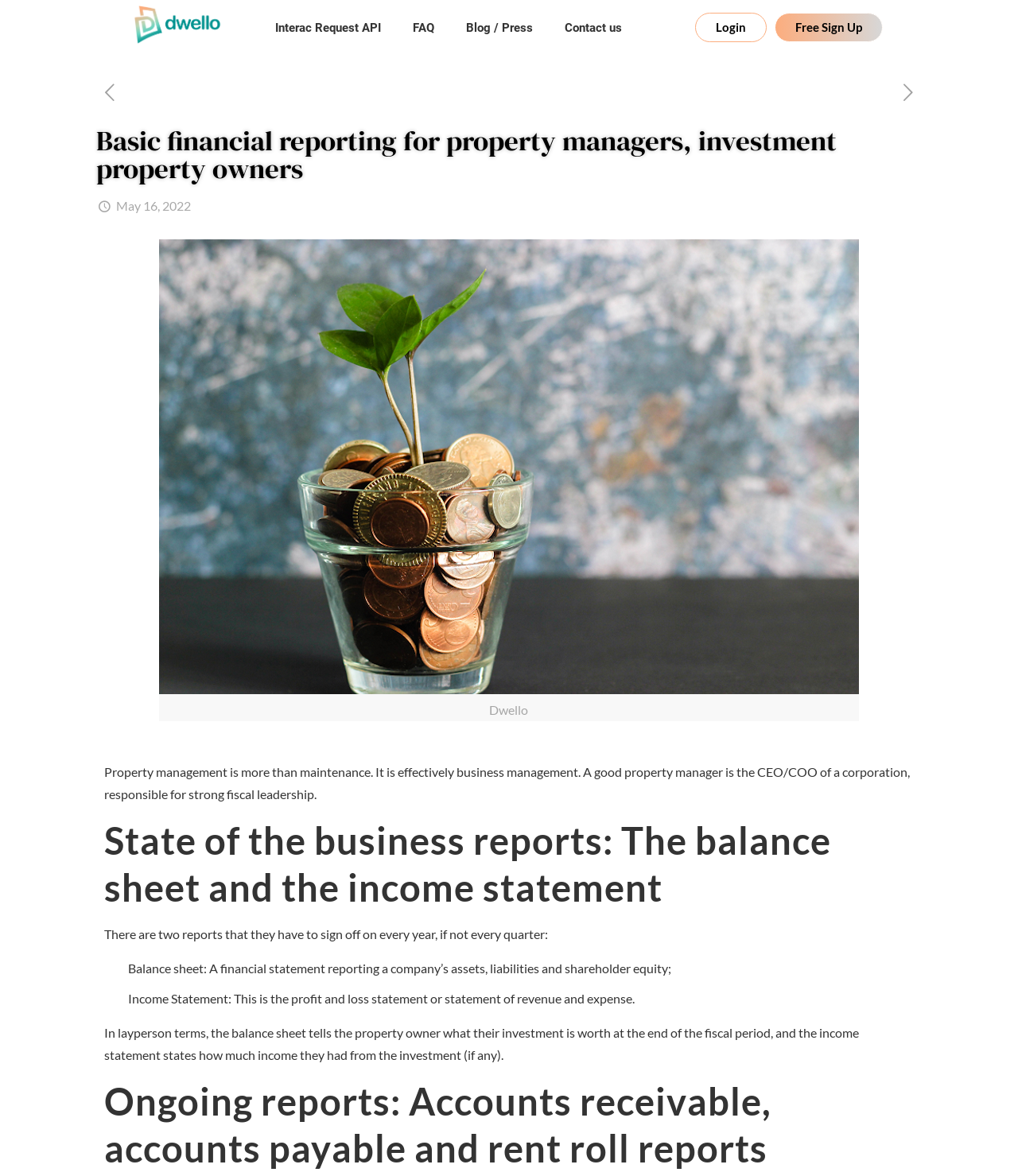Extract the bounding box coordinates for the described element: "Contact us". The coordinates should be represented as four float numbers between 0 and 1: [left, top, right, bottom].

[0.539, 0.0, 0.627, 0.047]